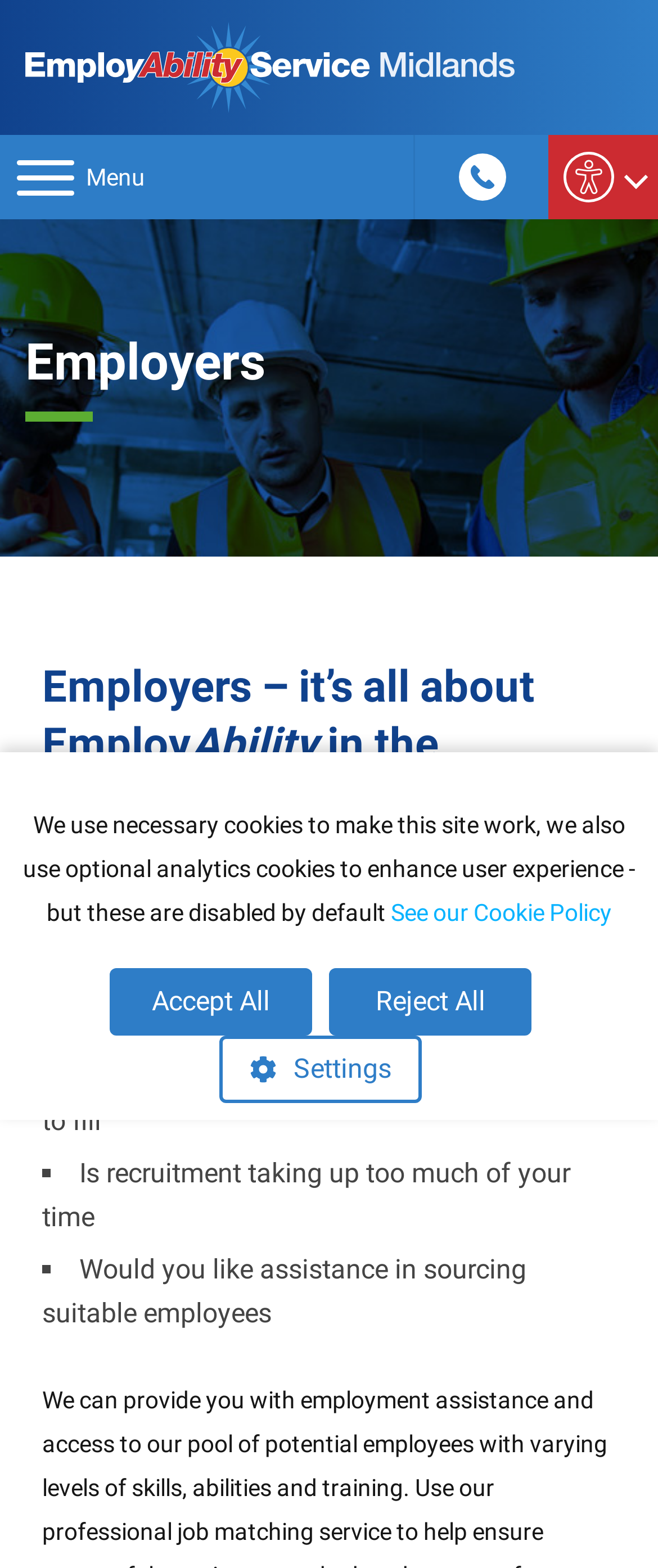Predict the bounding box of the UI element based on this description: "Reject All".

[0.5, 0.617, 0.808, 0.66]